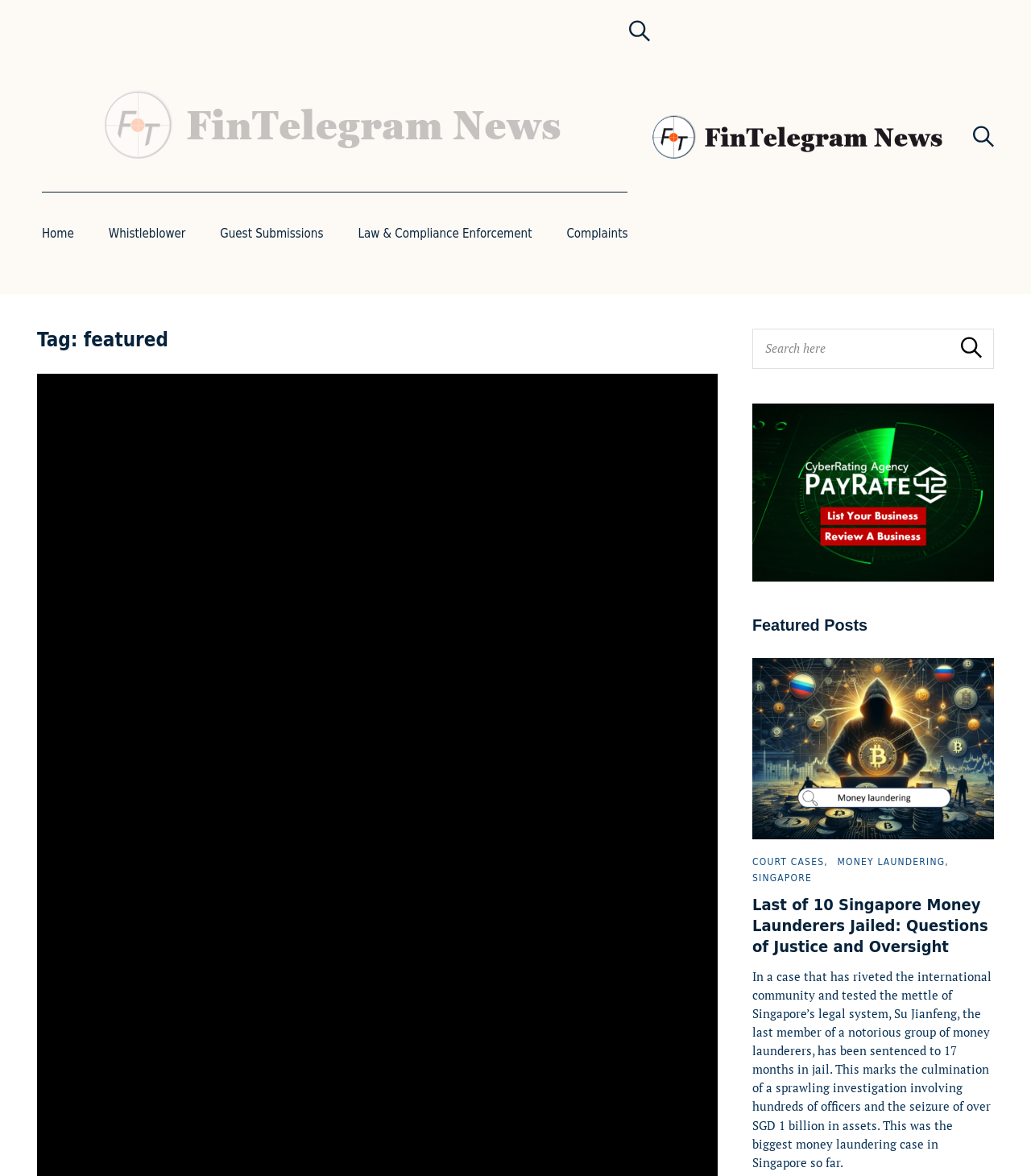What is the function of the button at the top-right corner of the webpage?
Analyze the image and provide a thorough answer to the question.

The button at the top-right corner of the webpage is located at [0.928, 0.0, 1.0, 0.065] and has an image. Its function is to close the overlay search, as indicated by its text 'Close overlay search'.